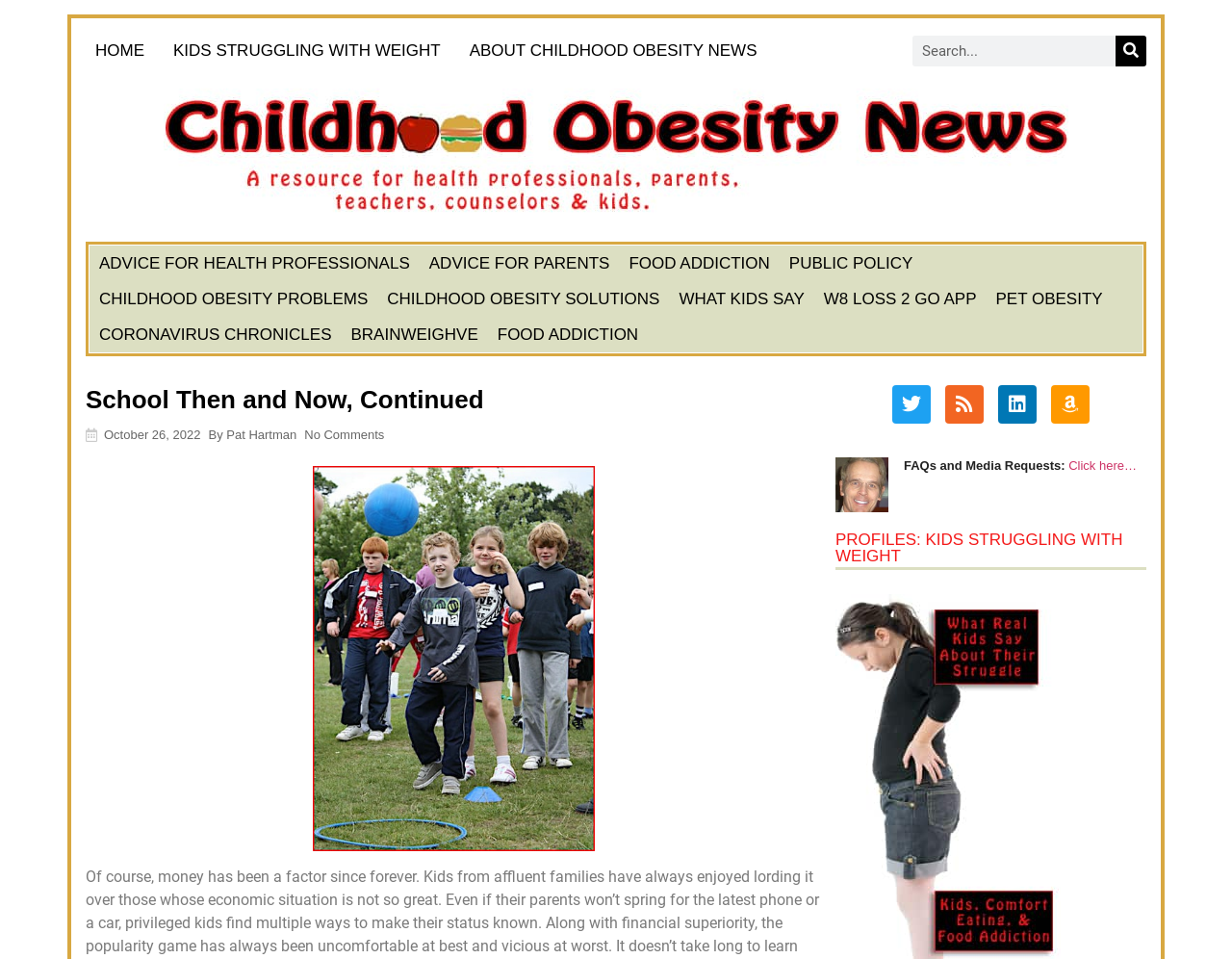Using the description: "Our Charity", identify the bounding box of the corresponding UI element in the screenshot.

None